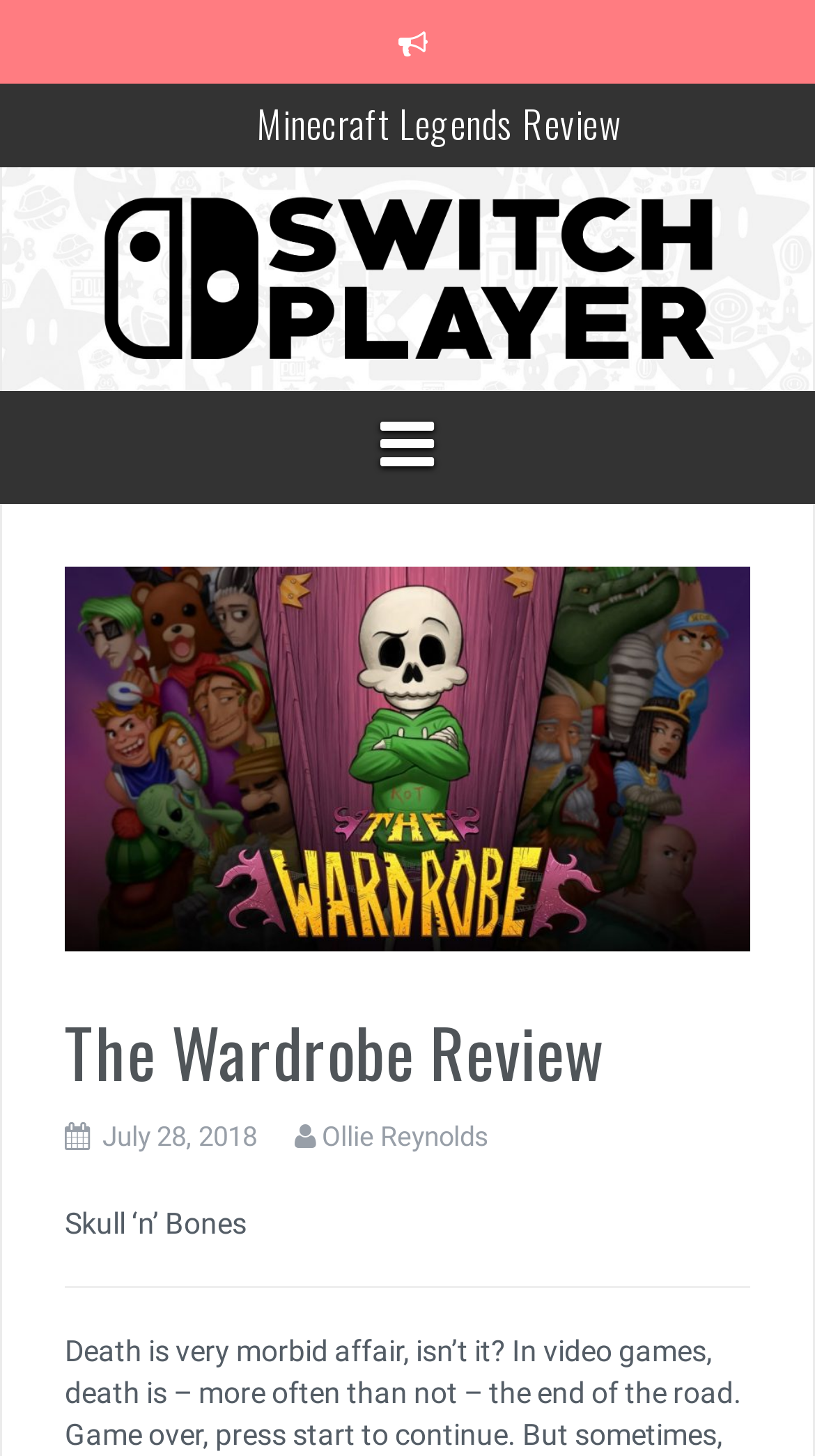Give the bounding box coordinates for the element described by: "July 28, 2018July 27, 2018".

[0.126, 0.77, 0.315, 0.792]